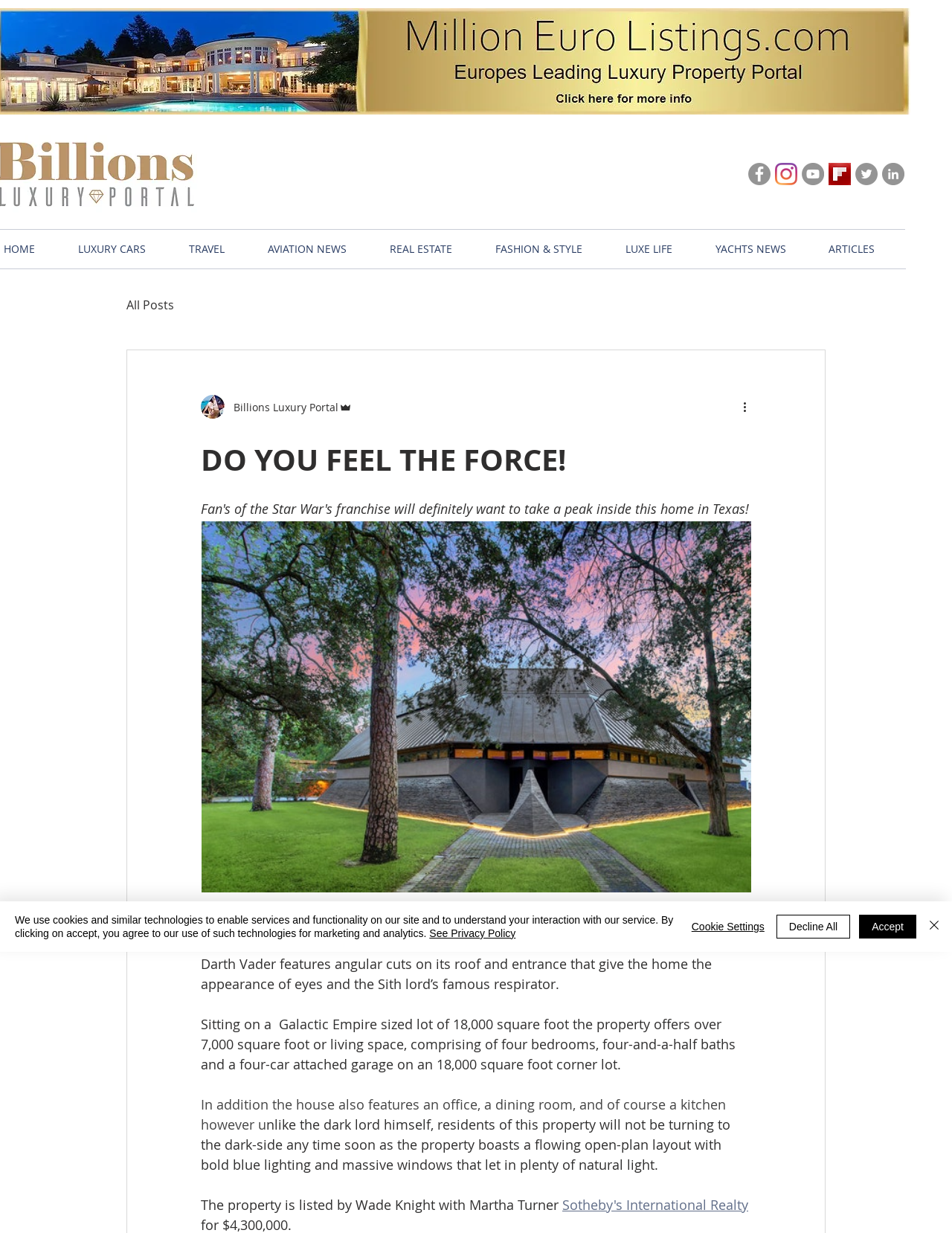Please indicate the bounding box coordinates for the clickable area to complete the following task: "Click on the 'More actions' button". The coordinates should be specified as four float numbers between 0 and 1, i.e., [left, top, right, bottom].

[0.778, 0.323, 0.797, 0.337]